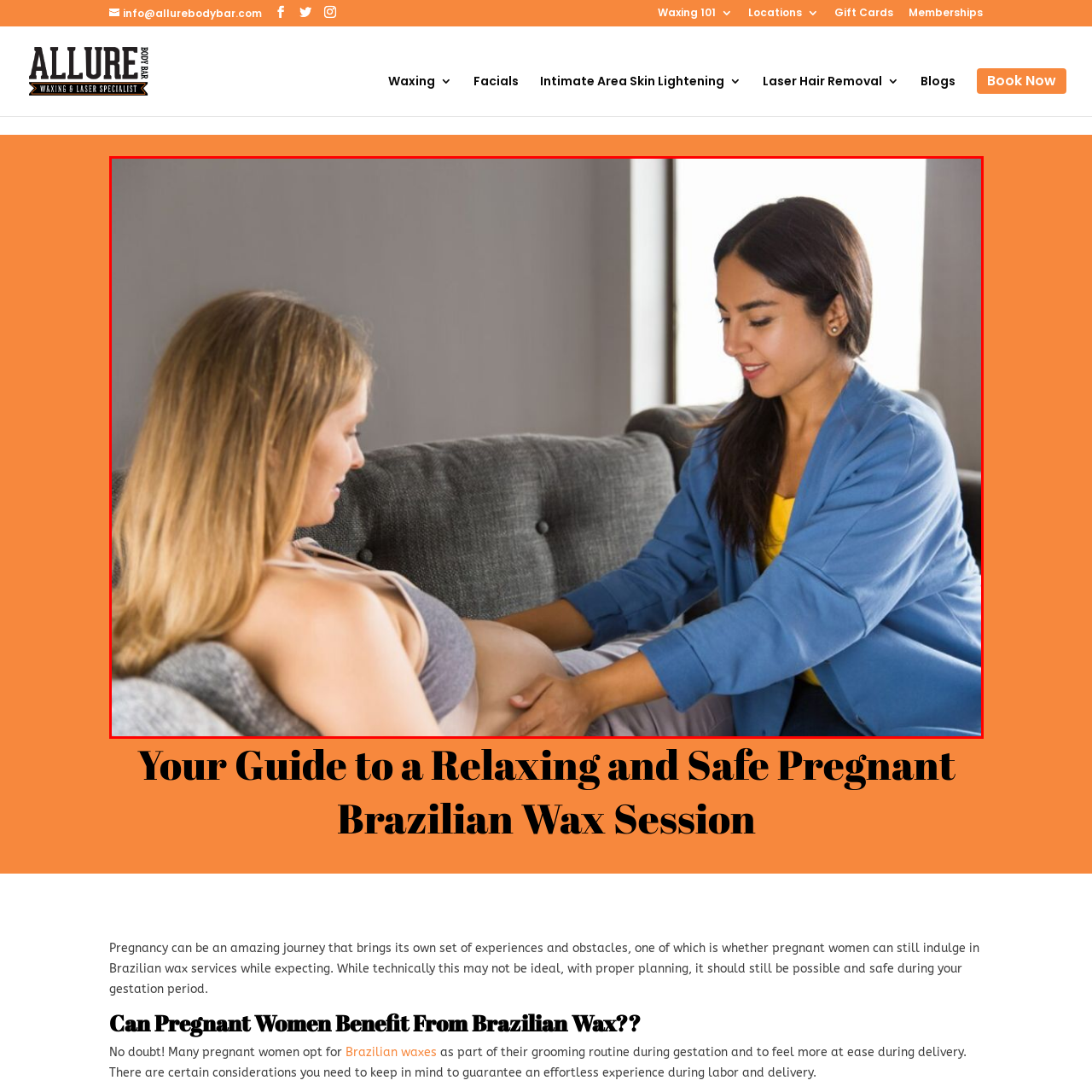Observe the content inside the red rectangle and respond to the question with one word or phrase: 
What is the focus of the image?

wellness